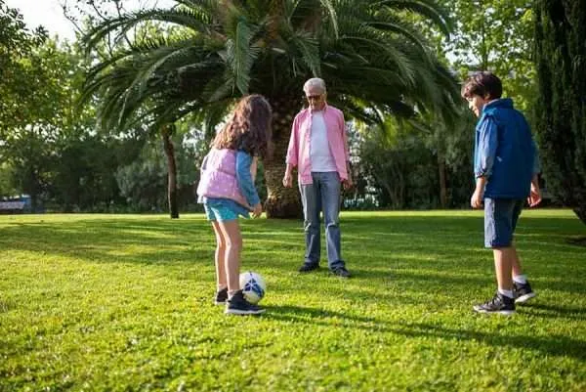Provide a comprehensive description of the image.

In a sunny park setting, a joyful intergenerational moment unfolds as three individuals engage in a game with a soccer ball. In the foreground, a young girl, wearing a colorful vest and denim shorts, prepares to kick the ball, her expressive face filled with concentration. To her side, a young boy, dressed in a blue jacket and shorts, watches intently, ready to join in the fun. Meanwhile, an elderly man, sporting a casual pink shirt and light pants, observes the scene with a warm smile, embodying the spirit of enjoyment and connection. Lush green grass and a large palm tree in the background create a serene atmosphere, emphasizing the beauty of family moments and active play, reminding us that such joyful experiences can happen at any age.